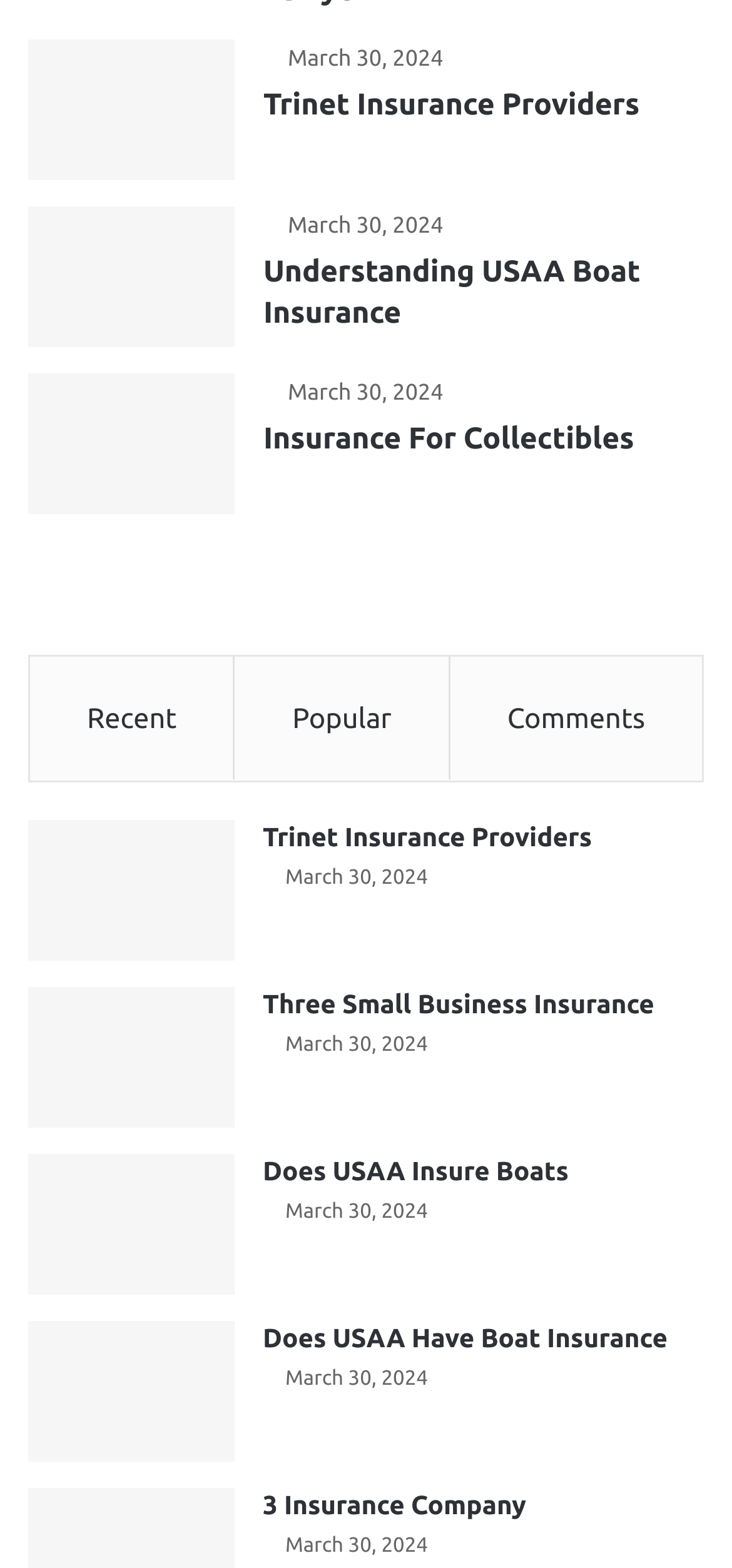Find the bounding box coordinates of the clickable element required to execute the following instruction: "Log in". Provide the coordinates as four float numbers between 0 and 1, i.e., [left, top, right, bottom].

None